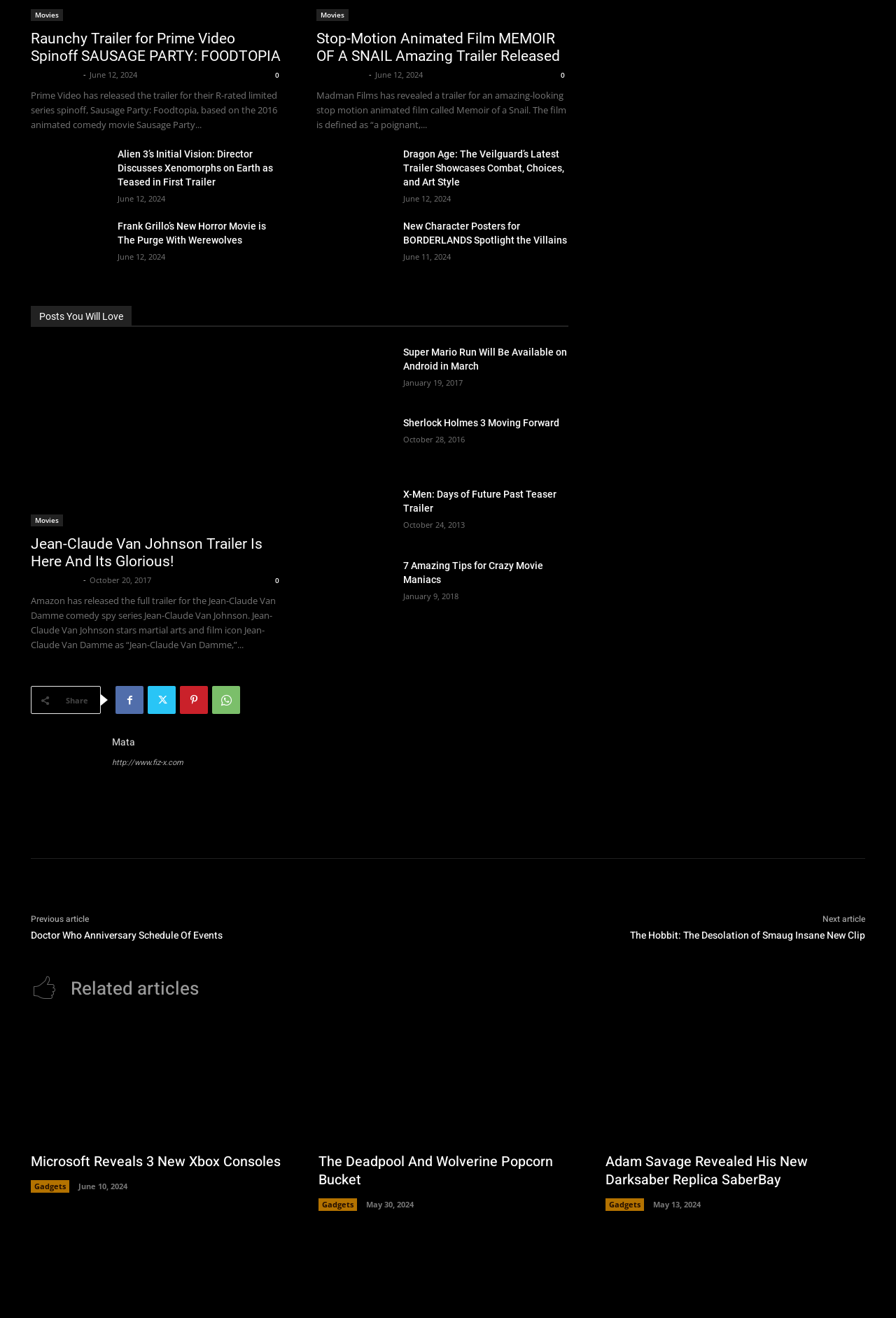Can you show the bounding box coordinates of the region to click on to complete the task described in the instruction: "Check the time of the article 'Stop-Motion Animated Film MEMOIR OF A SNAIL Amazing Trailer Released'"?

[0.419, 0.053, 0.472, 0.061]